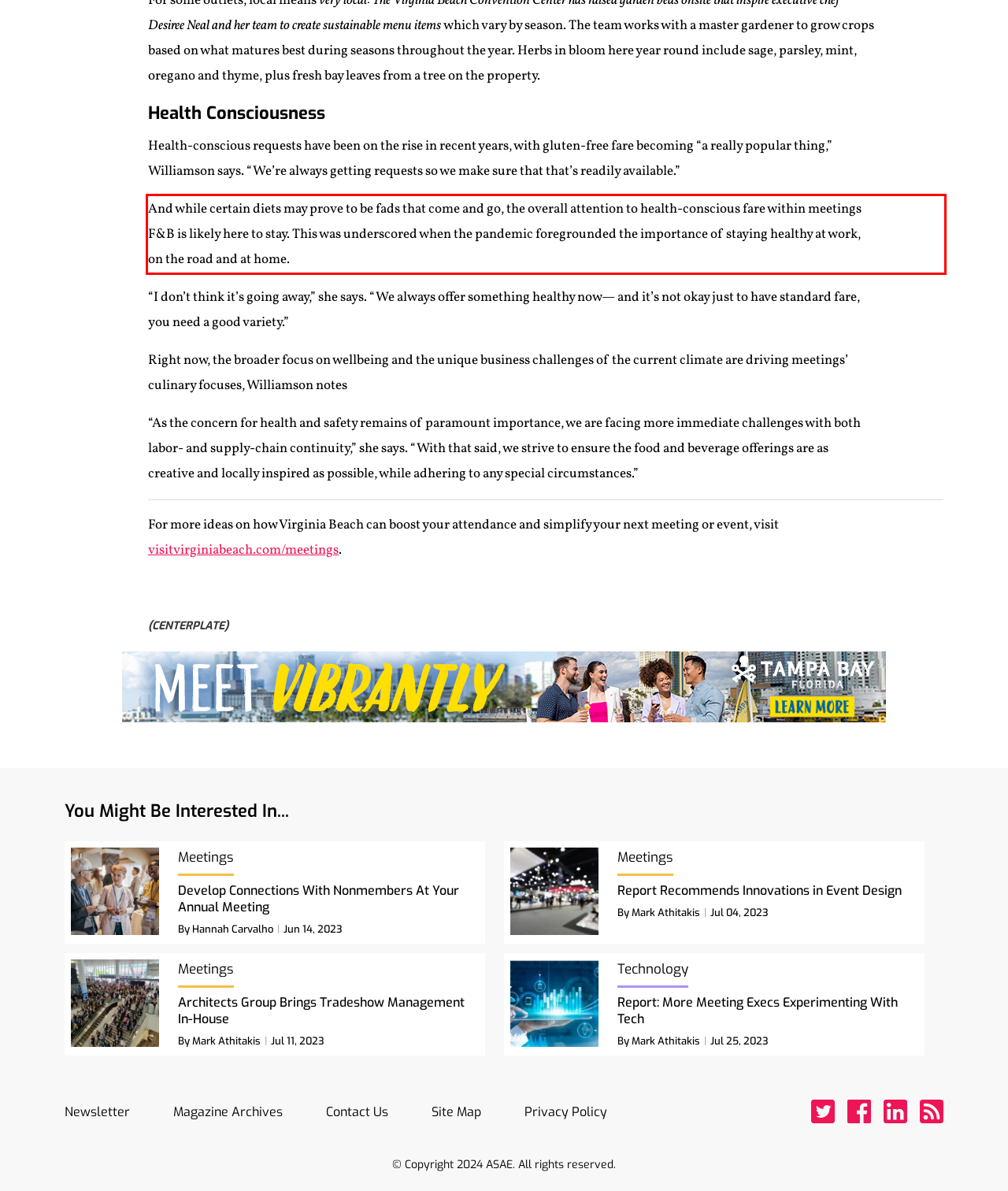Given a screenshot of a webpage, locate the red bounding box and extract the text it encloses.

And while certain diets may prove to be fads that come and go, the overall attention to health-conscious fare within meetings F&B is likely here to stay. This was underscored when the pandemic foregrounded the importance of staying healthy at work, on the road and at home.